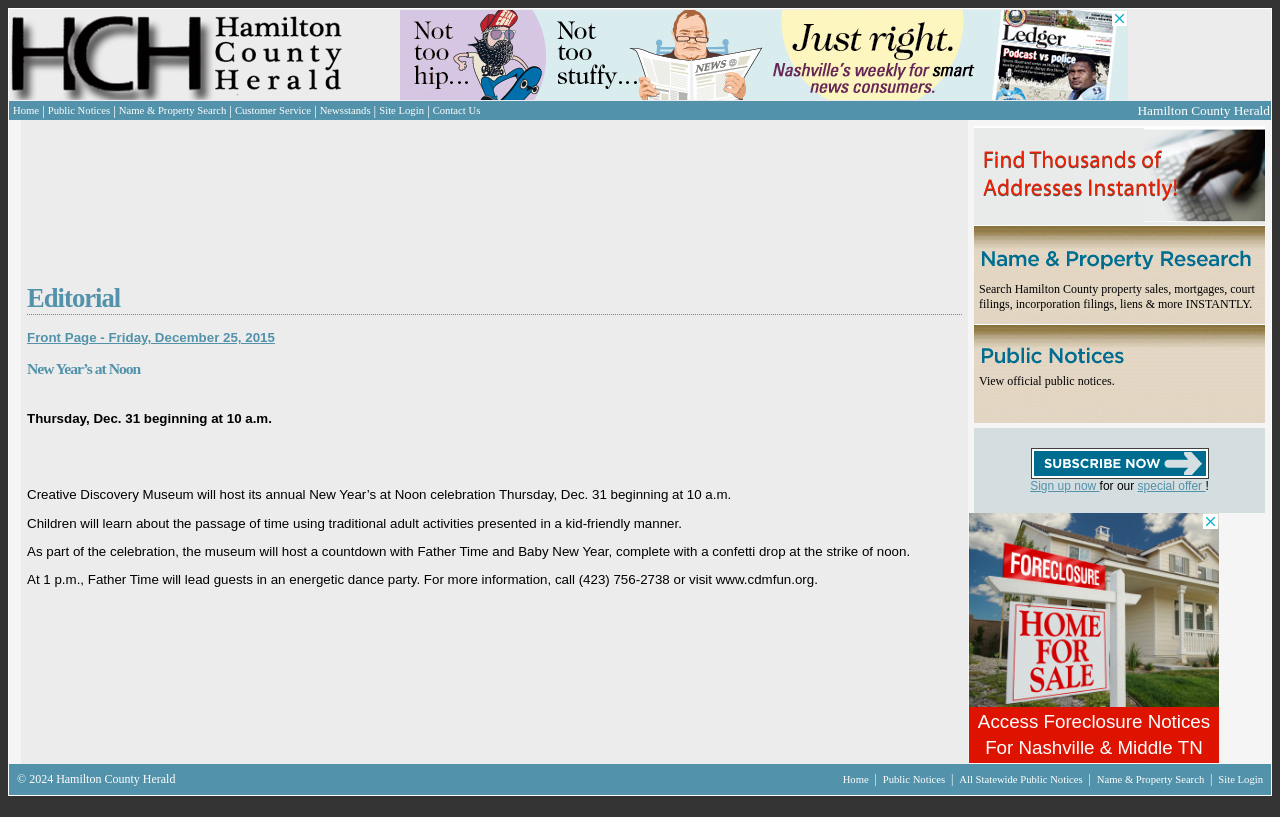Identify the bounding box coordinates for the region of the element that should be clicked to carry out the instruction: "Subscribe Now". The bounding box coordinates should be four float numbers between 0 and 1, i.e., [left, top, right, bottom].

[0.777, 0.548, 0.973, 0.586]